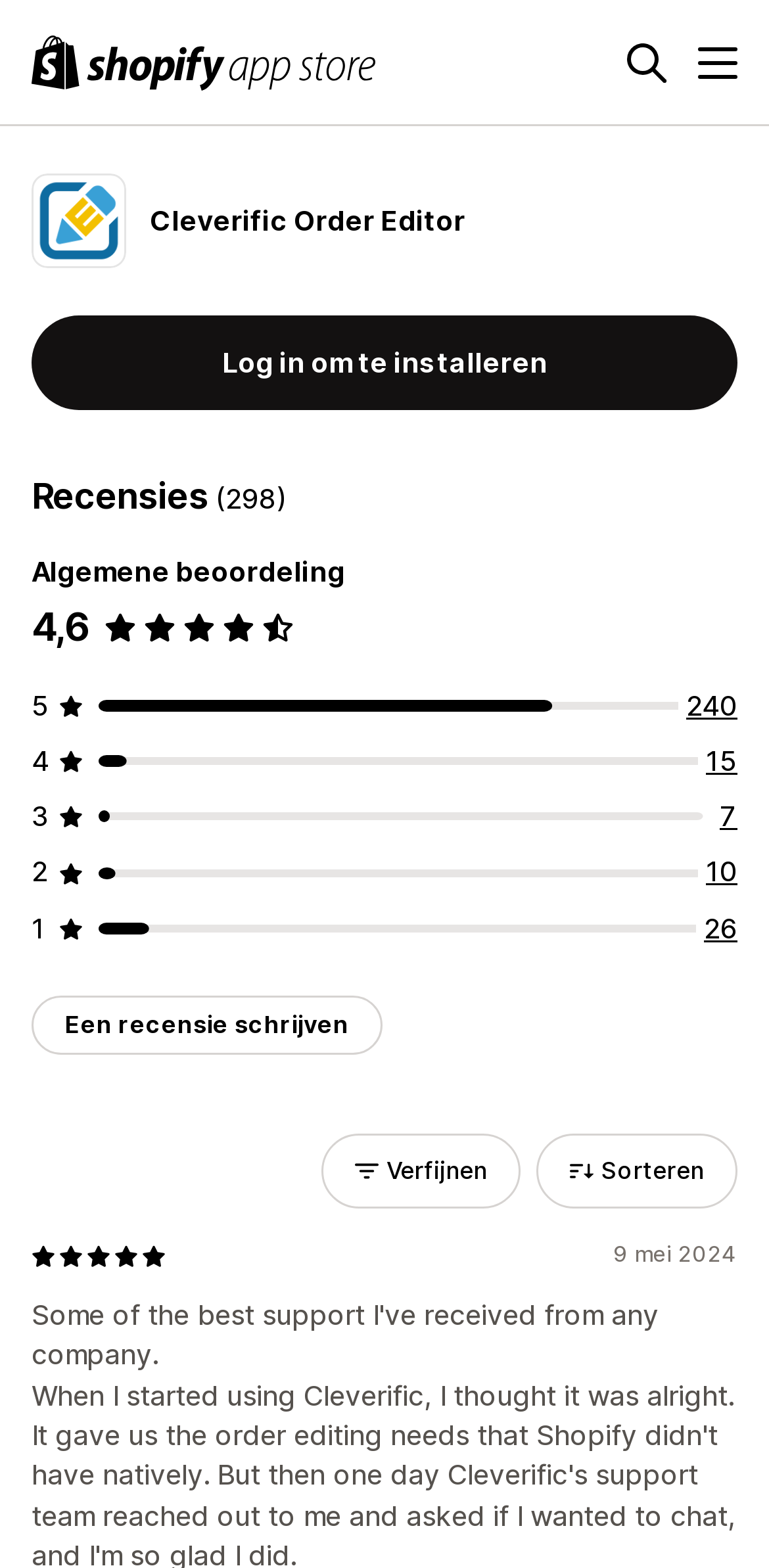What is the function of the 'Een recensie schrijven' button?
Based on the image, give a one-word or short phrase answer.

To write a review